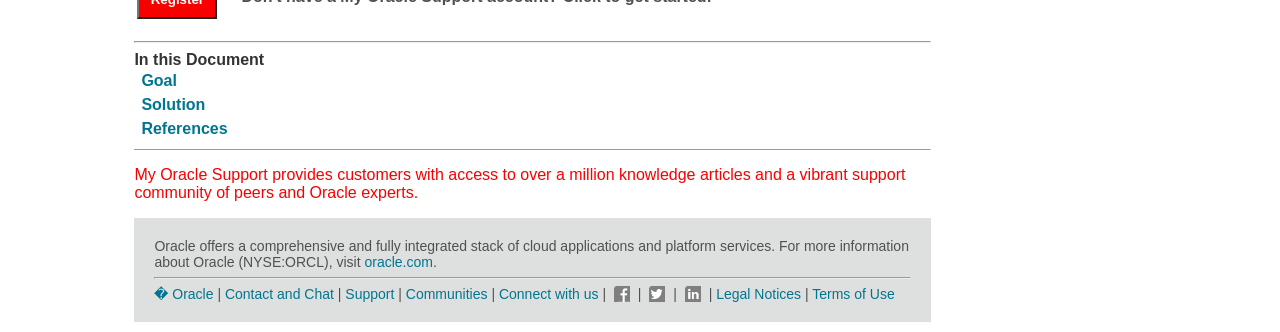What is the main topic of this webpage?
Examine the image and provide an in-depth answer to the question.

Based on the content of the webpage, it appears to be about Oracle Support, as it mentions 'My Oracle Support' and provides links to related topics such as 'Goal', 'Solution', and 'References'.